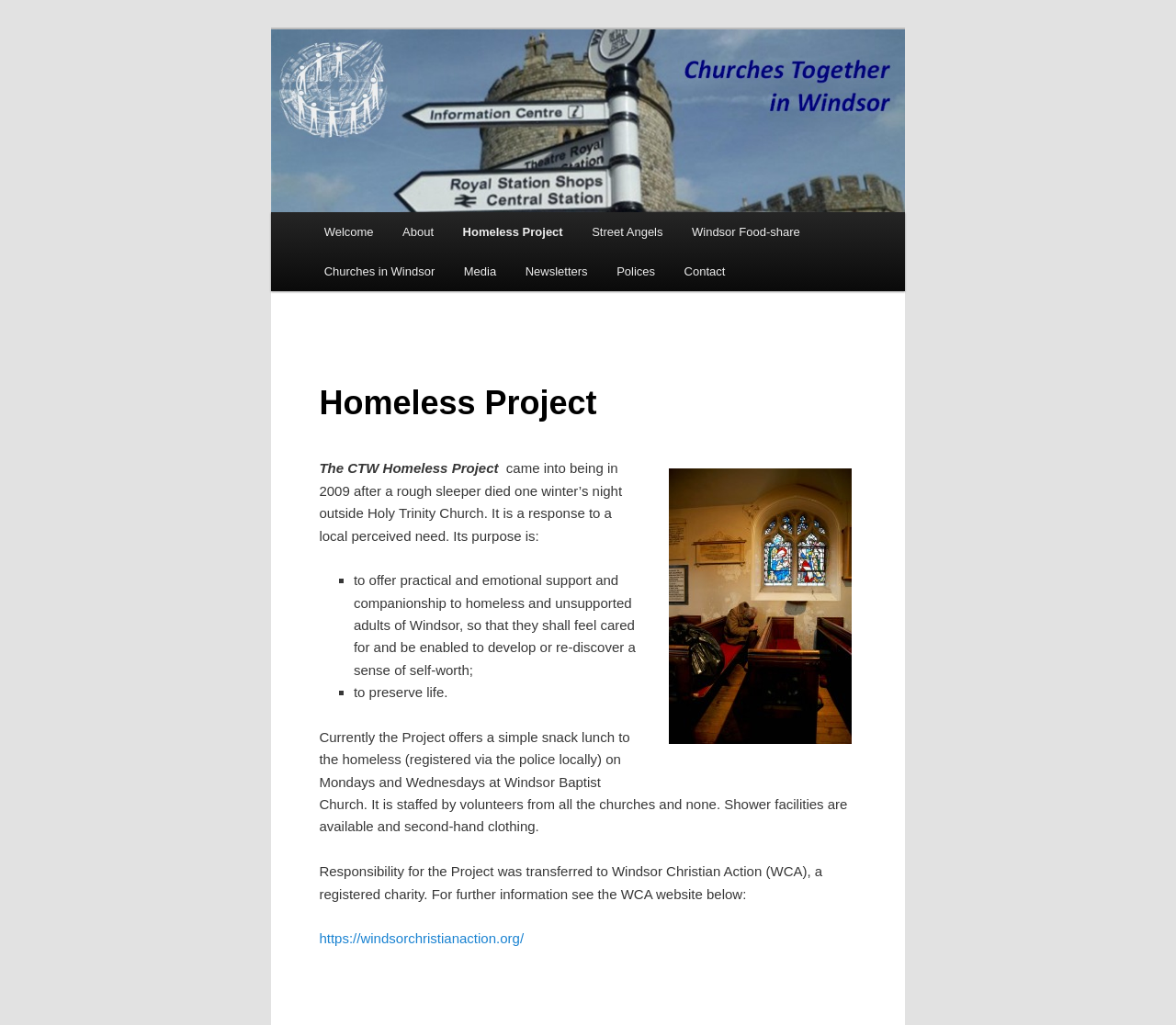What is the name of the charity that the Homeless Project is transferred to?
Answer the question with a thorough and detailed explanation.

The webpage states that the responsibility for the Project was transferred to Windsor Christian Action (WCA), a registered charity.